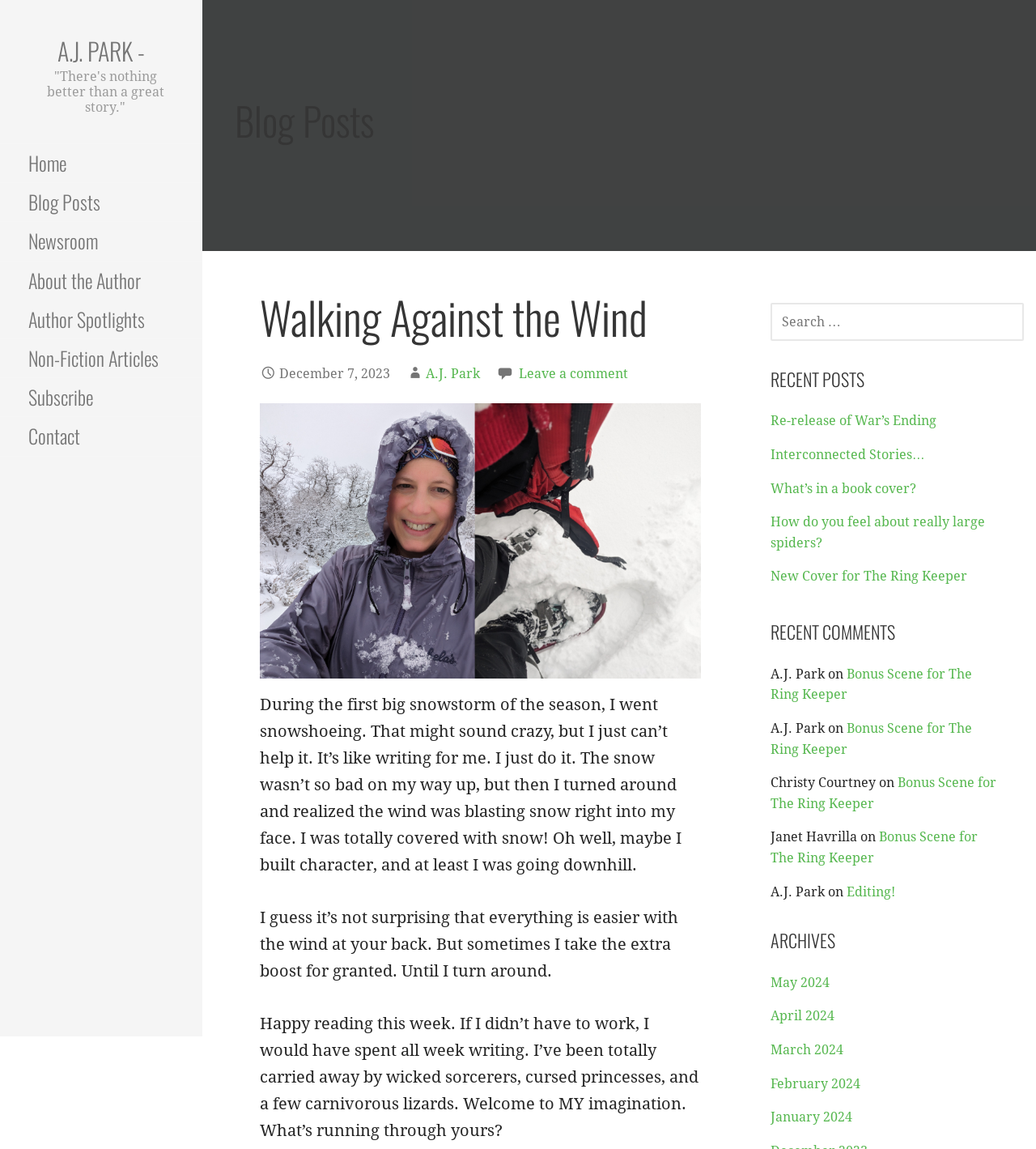Answer in one word or a short phrase: 
What is the format of the 'ARCHIVES' section?

Monthly links